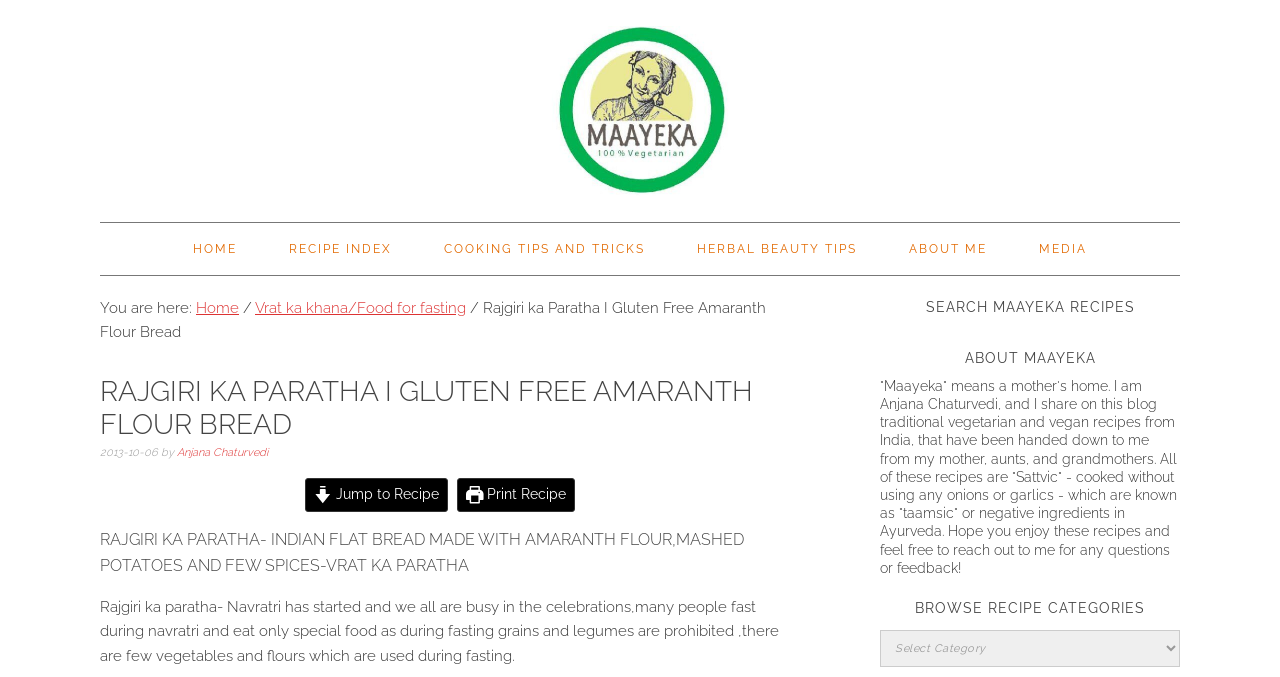What type of recipes are shared on this blog?
Refer to the screenshot and respond with a concise word or phrase.

Vegetarian and vegan